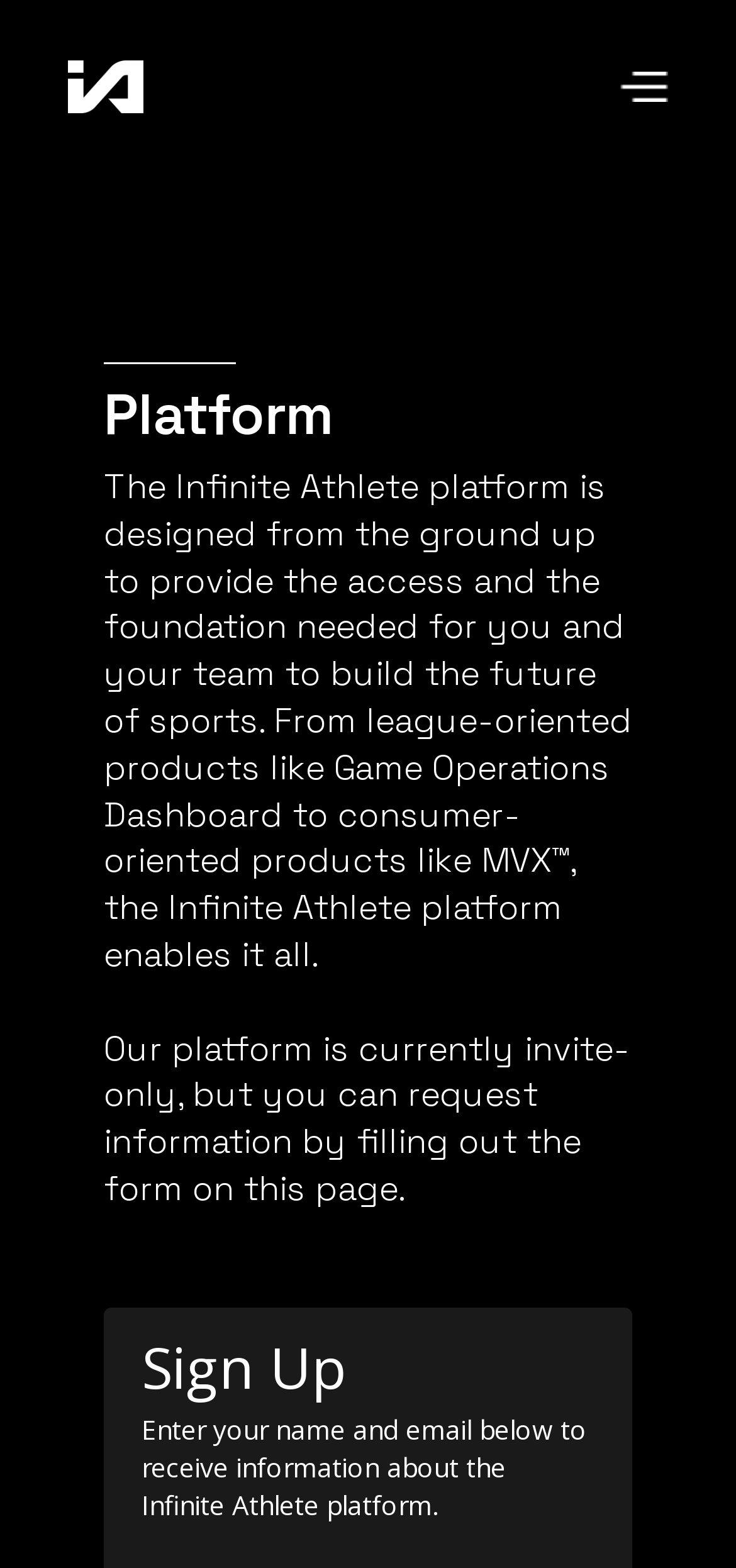Based on the image, please elaborate on the answer to the following question:
What information do users need to provide to receive information about the platform?

Based on the webpage, users need to provide their name and email to receive information about the Infinite Athlete platform. This is stated in the static text that says 'Enter your name and email below to receive information about the Infinite Athlete platform.'